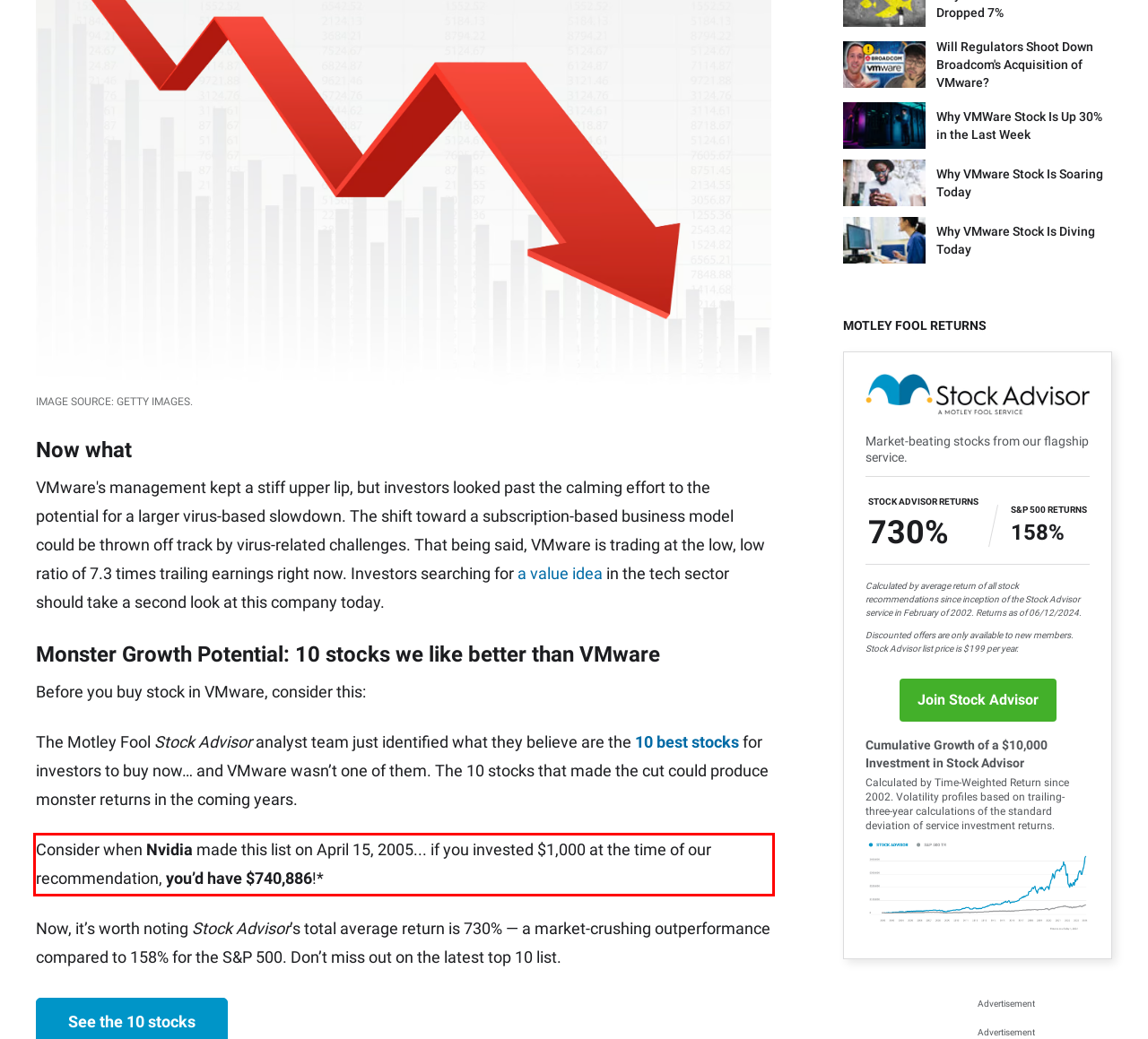Please perform OCR on the text within the red rectangle in the webpage screenshot and return the text content.

Consider when Nvidia made this list on April 15, 2005... if you invested $1,000 at the time of our recommendation, you’d have $740,886!*